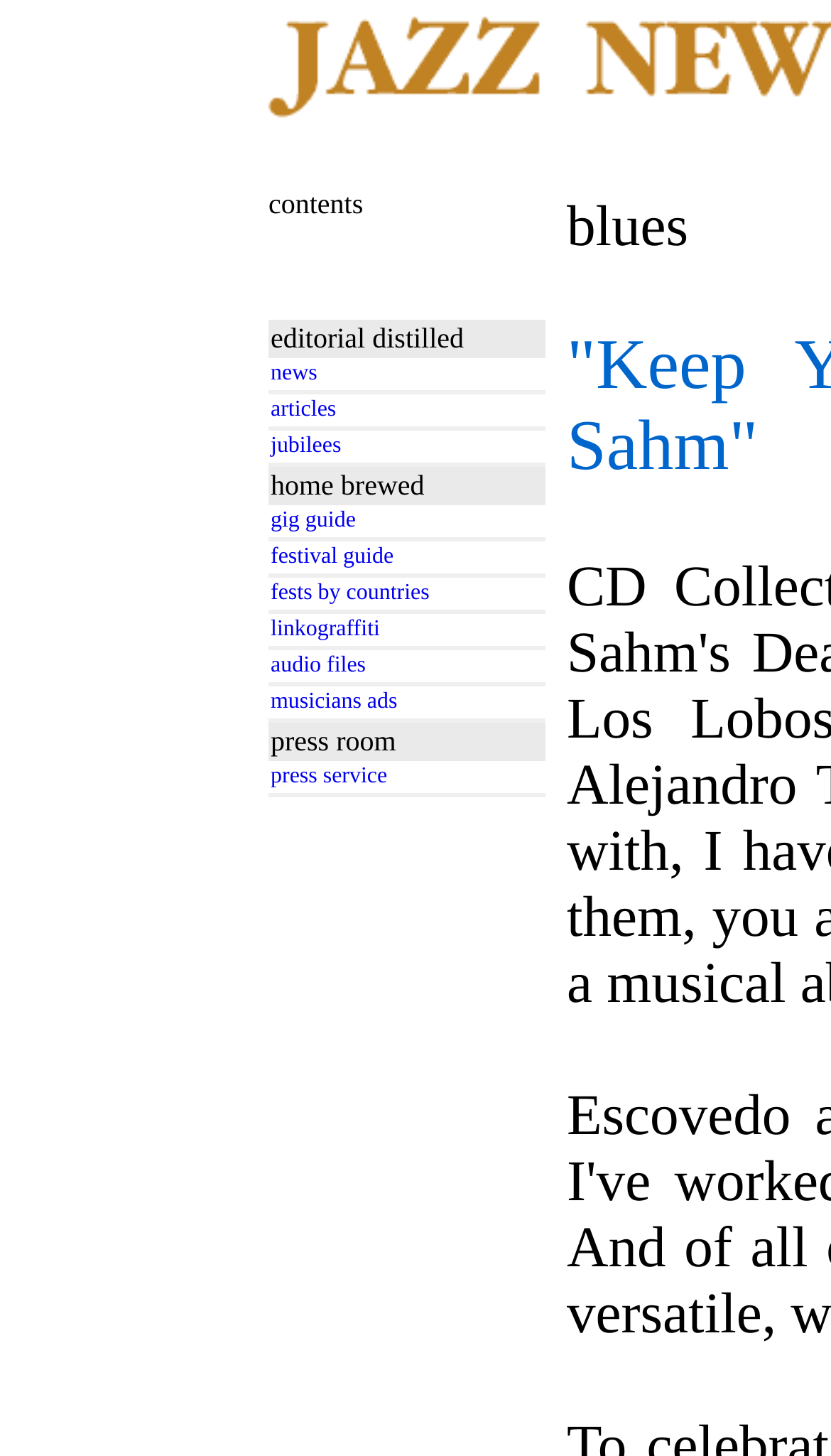Could you provide the bounding box coordinates for the portion of the screen to click to complete this instruction: "check gig guide"?

[0.326, 0.35, 0.654, 0.366]